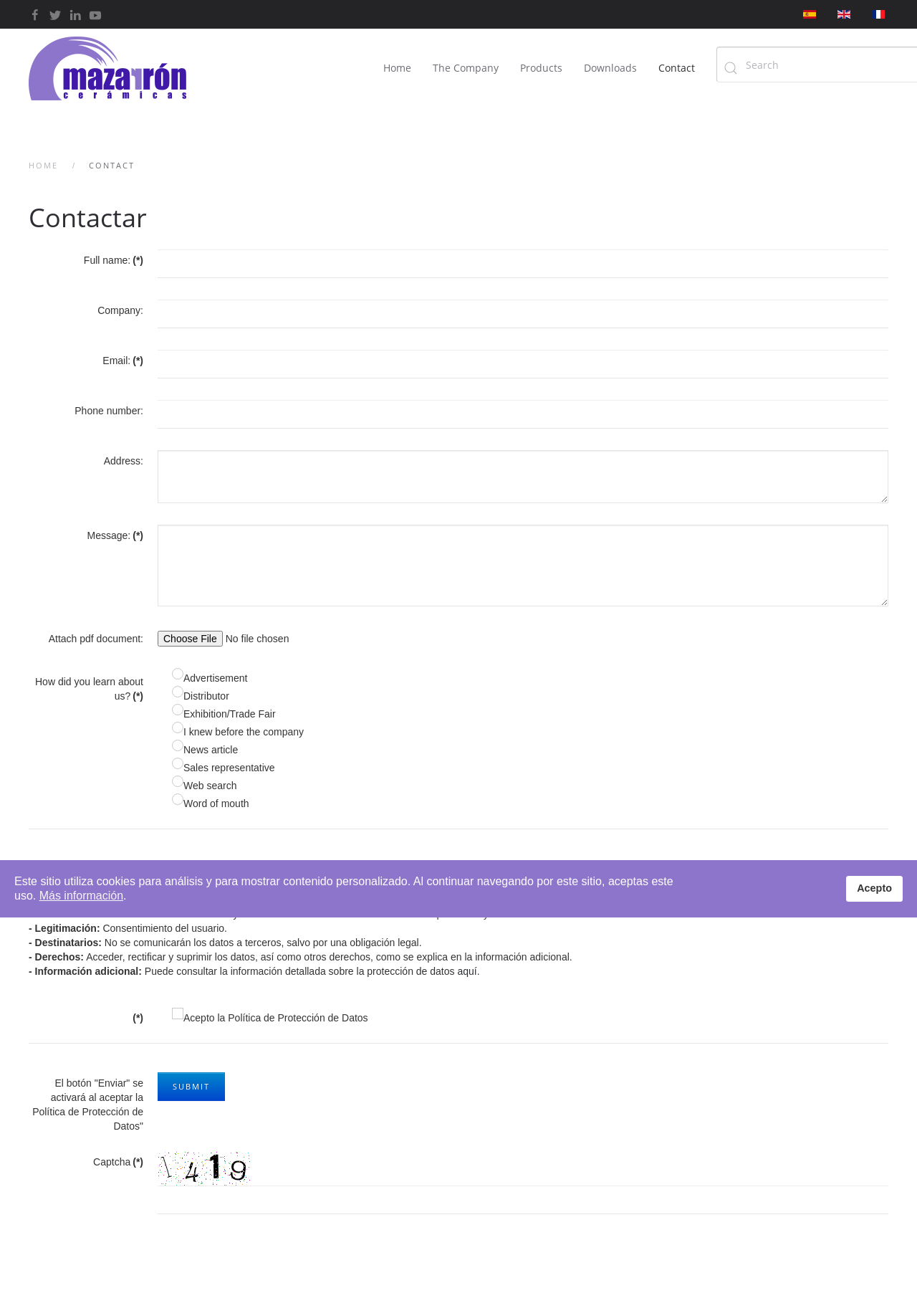Provide a one-word or one-phrase answer to the question:
What is the company name?

Cerámicas Mazarrón